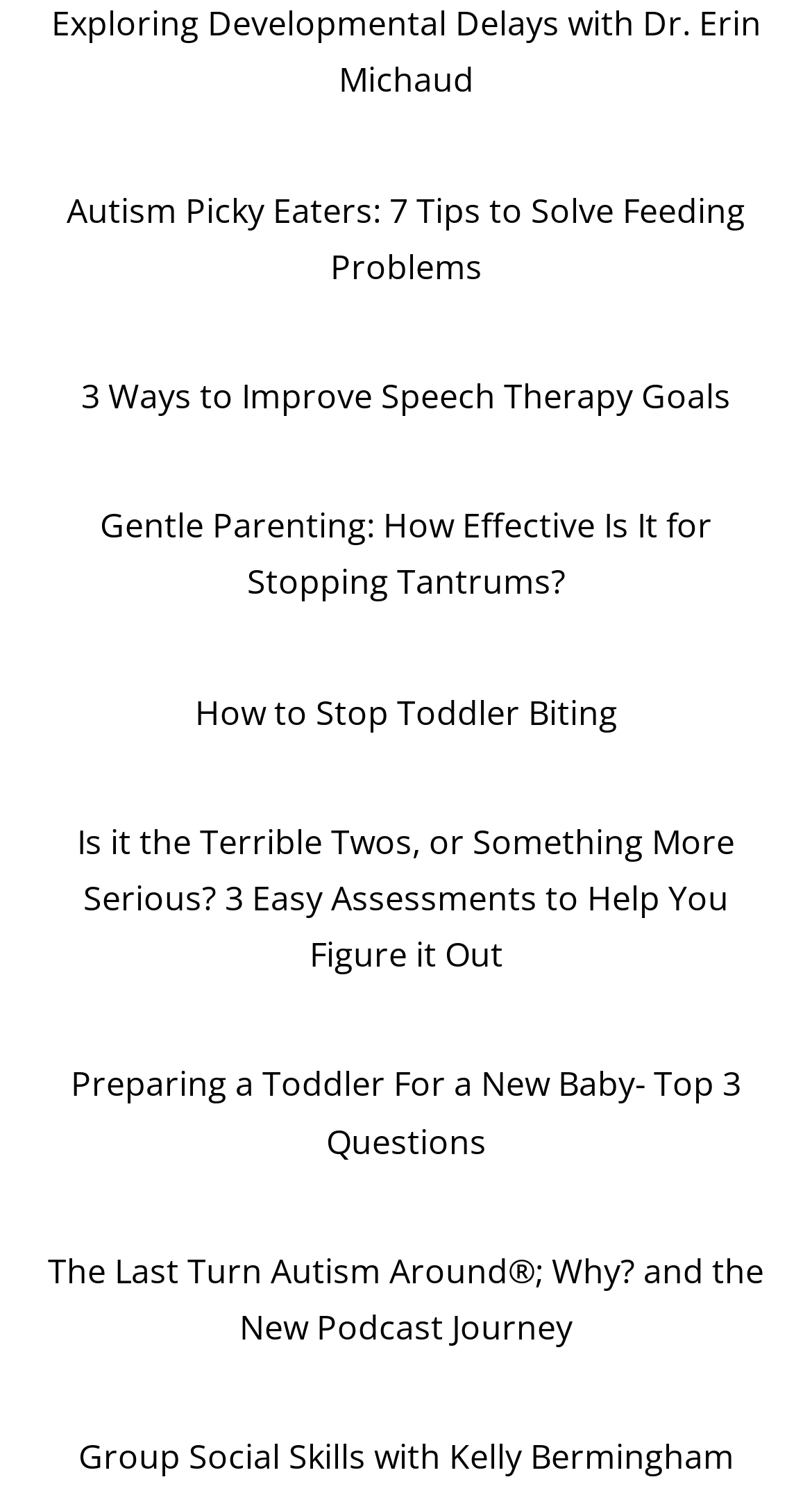Kindly determine the bounding box coordinates for the clickable area to achieve the given instruction: "read about Tackling $8.28 Trillion in Unfunded State Pension Liabilities".

None